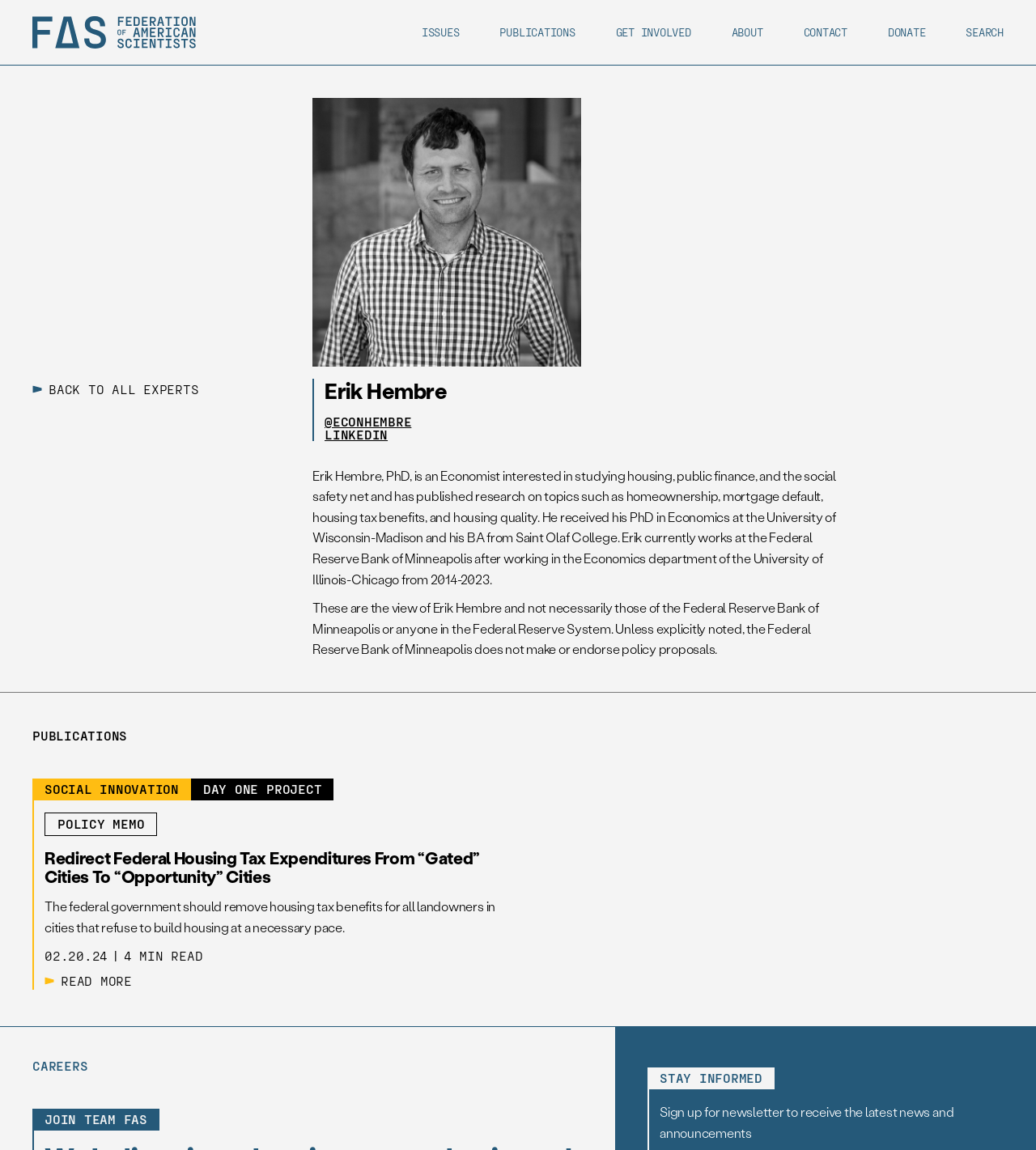Using the description: "back to all experts", determine the UI element's bounding box coordinates. Ensure the coordinates are in the format of four float numbers between 0 and 1, i.e., [left, top, right, bottom].

[0.031, 0.331, 0.192, 0.345]